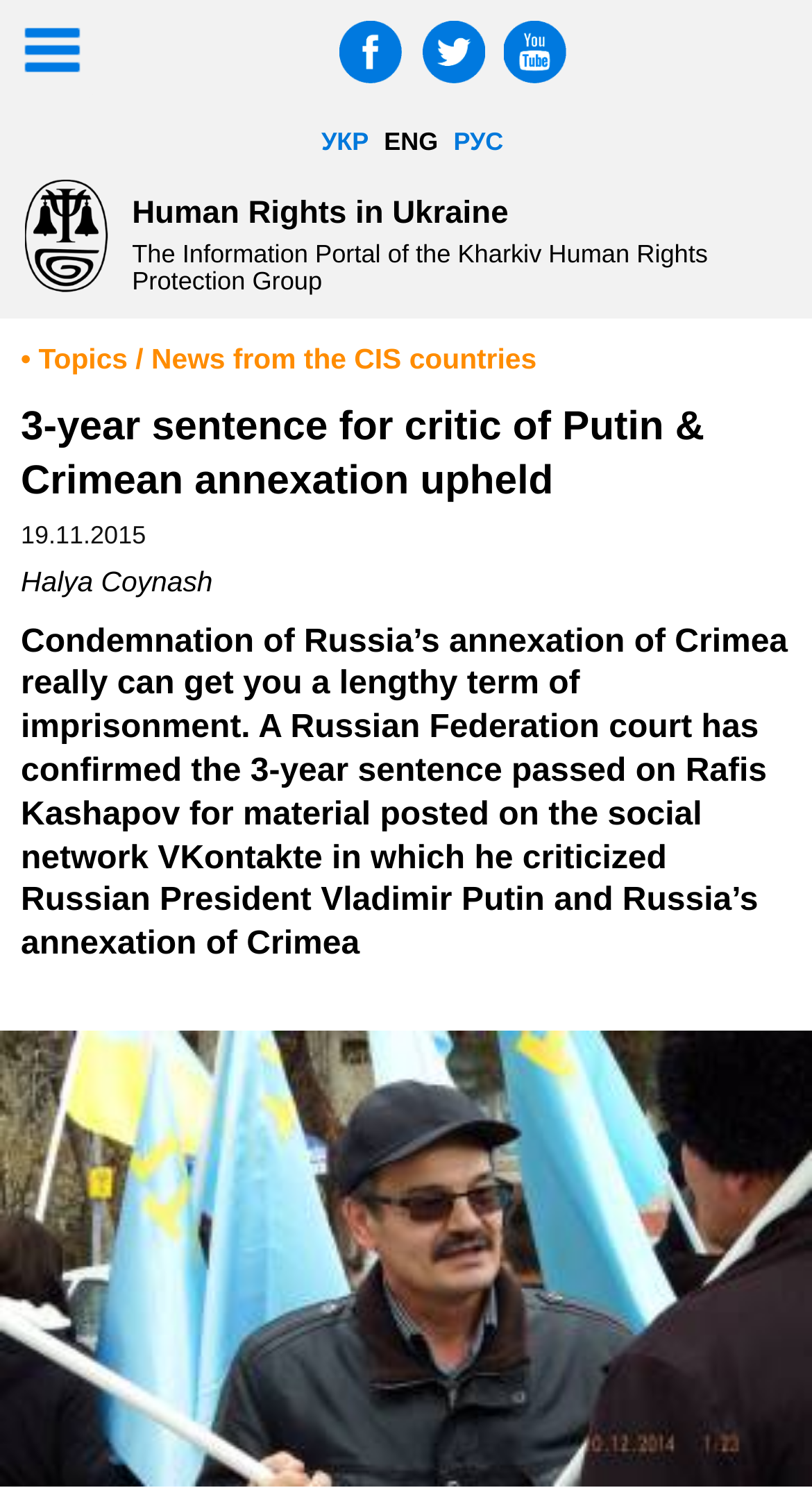Calculate the bounding box coordinates of the UI element given the description: "alt="FB"".

[0.418, 0.023, 0.508, 0.046]